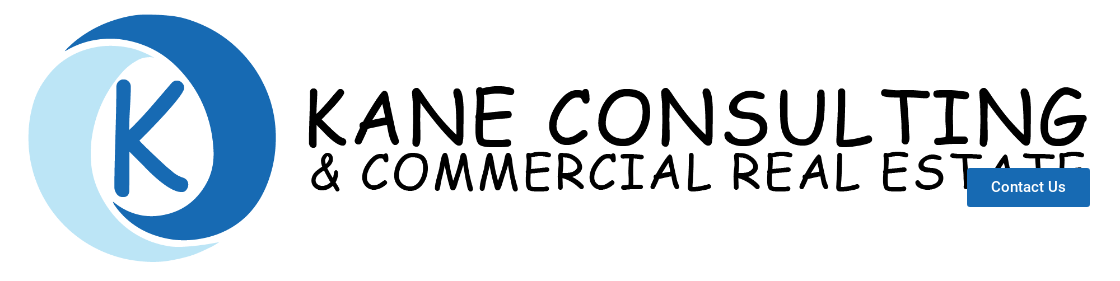What type of font is used for the company name?
Using the details from the image, give an elaborate explanation to answer the question.

The company name 'KANE CONSULTING & COMMERCIAL REAL ESTATE' is presented in a playful, handwritten font, which emphasizes a friendly and approachable identity. This font style is distinct from a traditional, formal font and conveys a sense of approachability and warmth.